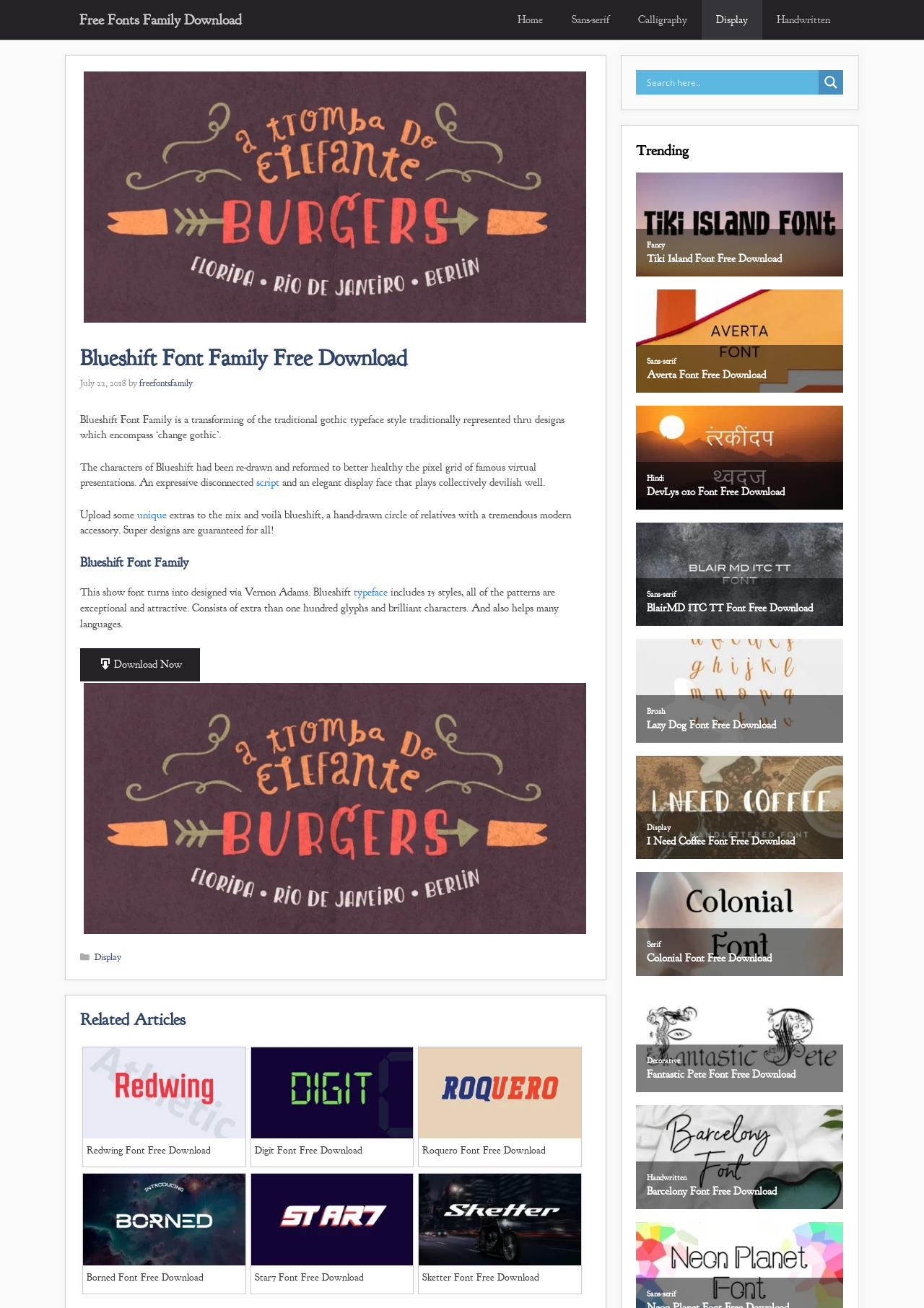Based on the element description "aria-label="Search magnifier button"", predict the bounding box coordinates of the UI element.

[0.886, 0.054, 0.912, 0.072]